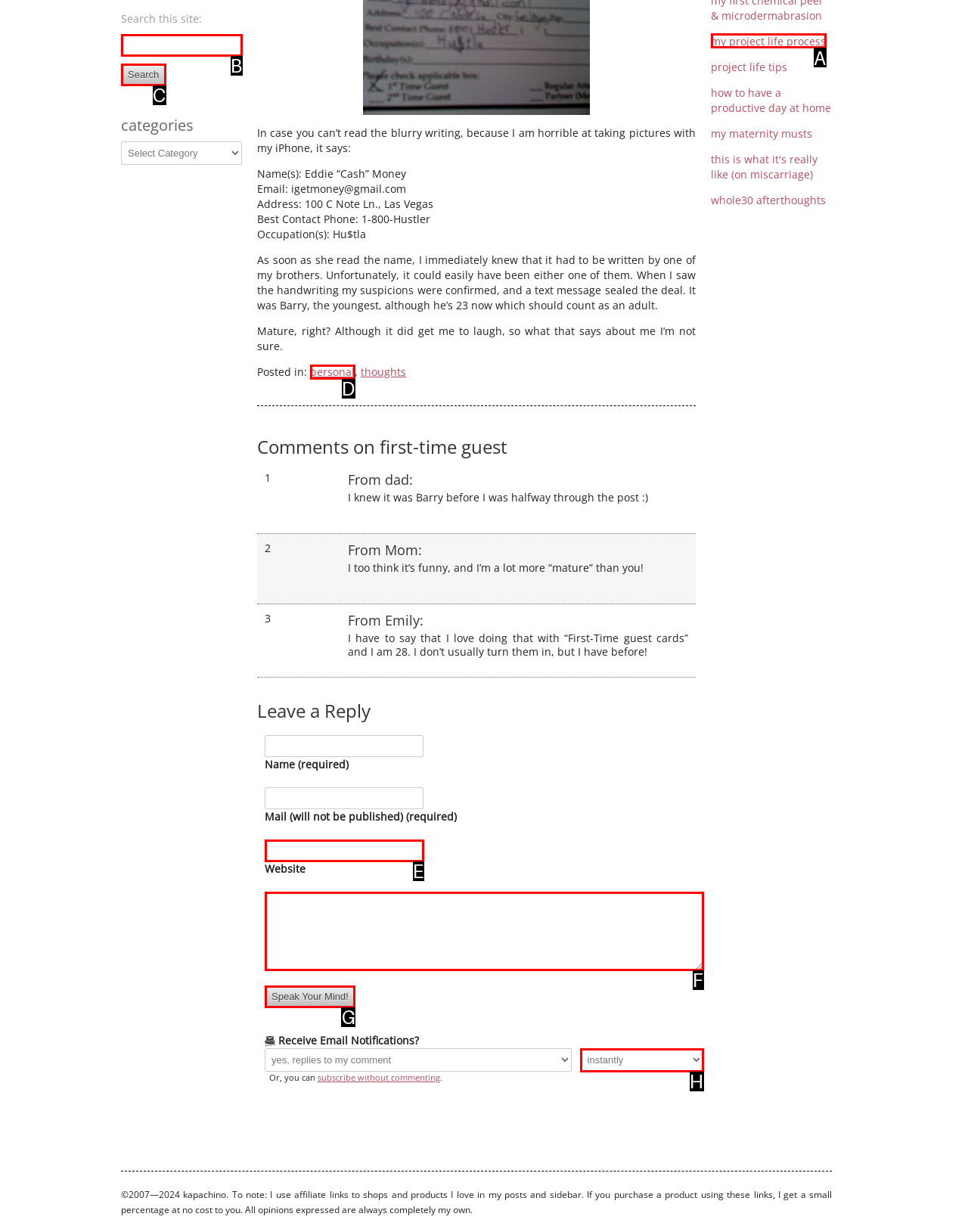From the provided choices, determine which option matches the description: my project life process. Respond with the letter of the correct choice directly.

A